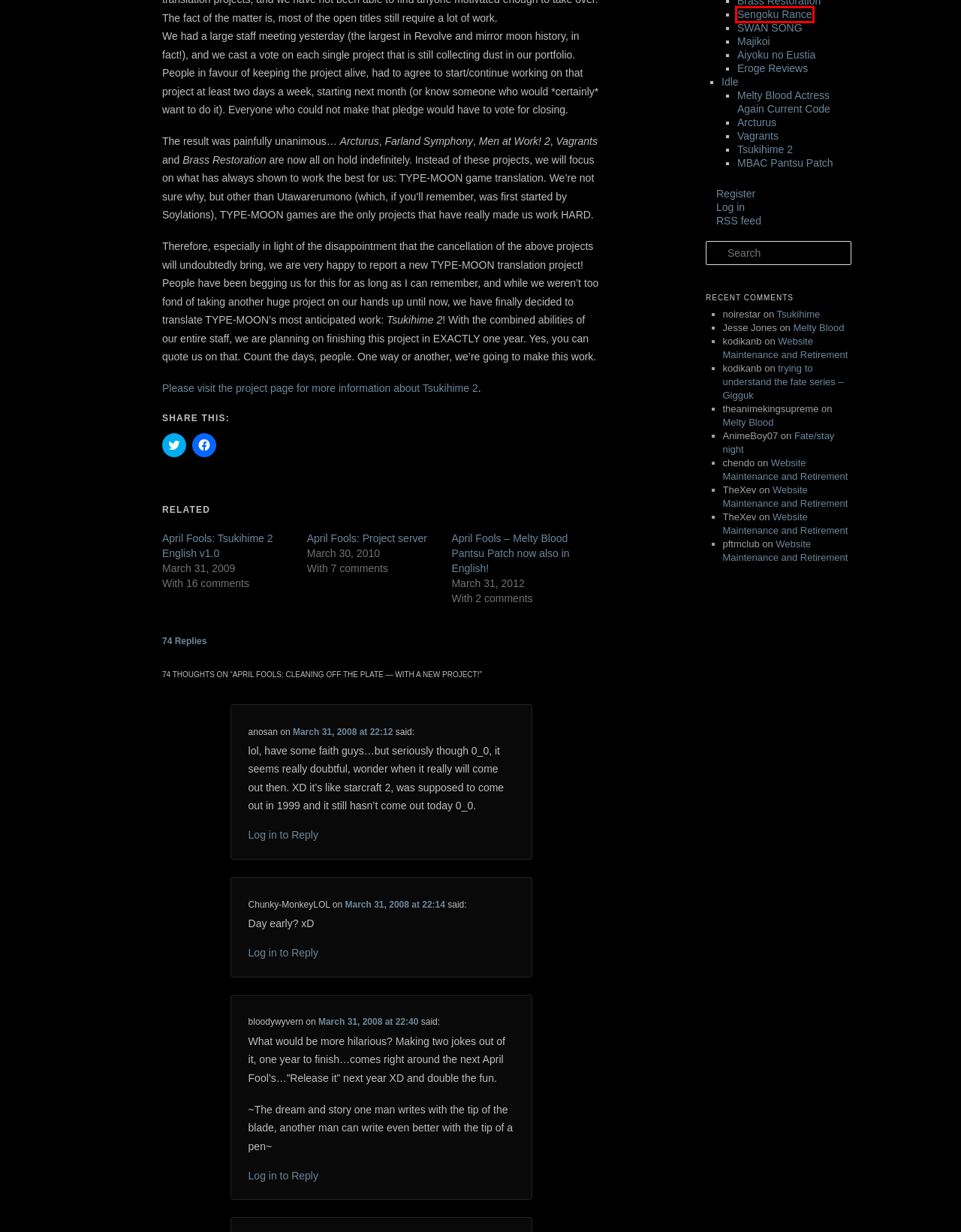Consider the screenshot of a webpage with a red bounding box around an element. Select the webpage description that best corresponds to the new page after clicking the element inside the red bounding box. Here are the candidates:
A. Eroge Reviews | mirror moon
B. Website Maintenance and Retirement | mirror moon
C. Sengoku Rance | mirror moon
D. mirror moon
E. Aiyoku no Eustia | mirror moon
F. Tsukihime 2 | mirror moon
G. Registration Form ‹ mirror moon — WordPress
H. trying to understand the fate series – Gigguk | mirror moon

C